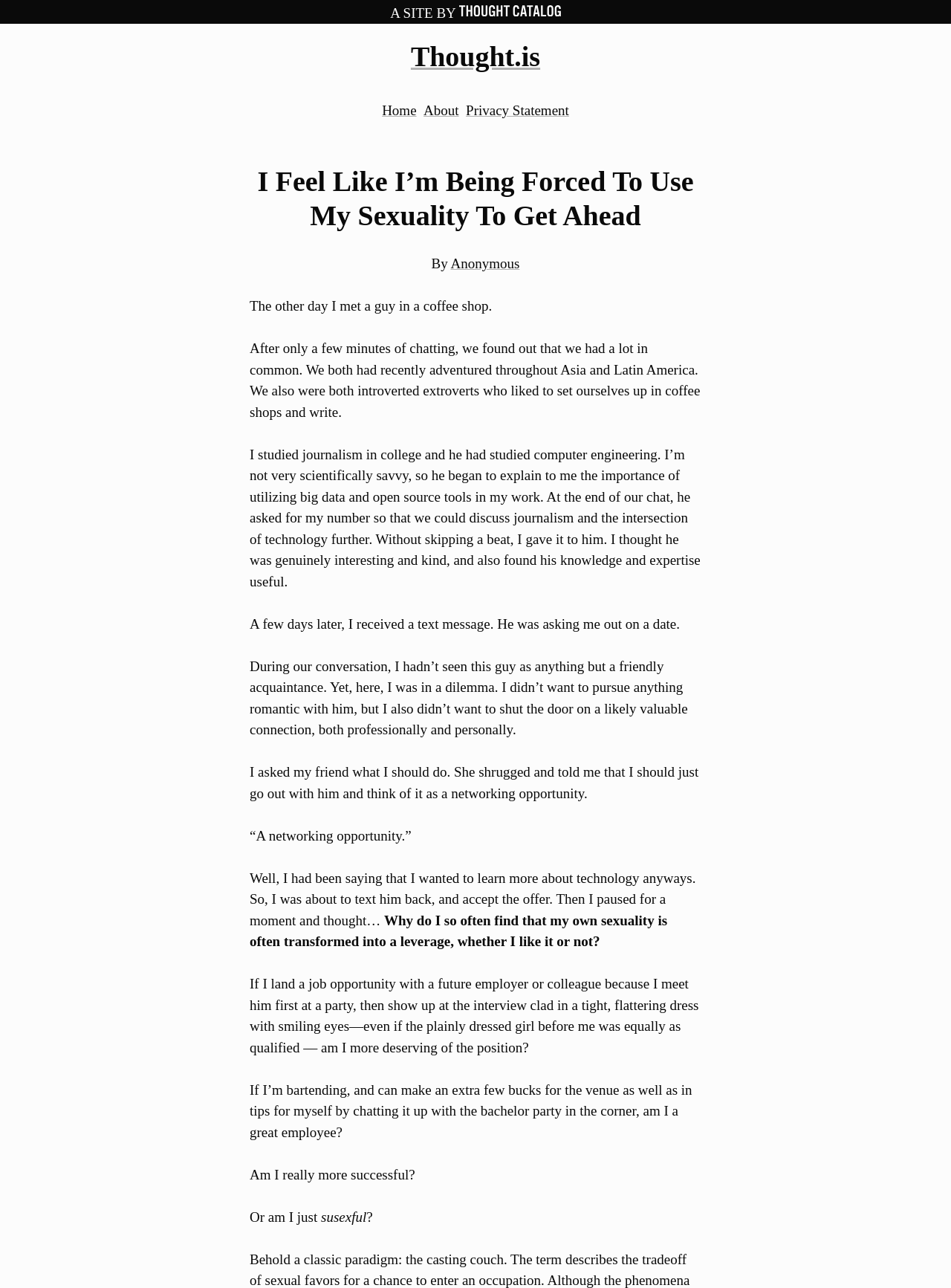Locate the bounding box coordinates of the UI element described by: "Privacy Statement". The bounding box coordinates should consist of four float numbers between 0 and 1, i.e., [left, top, right, bottom].

[0.49, 0.08, 0.598, 0.092]